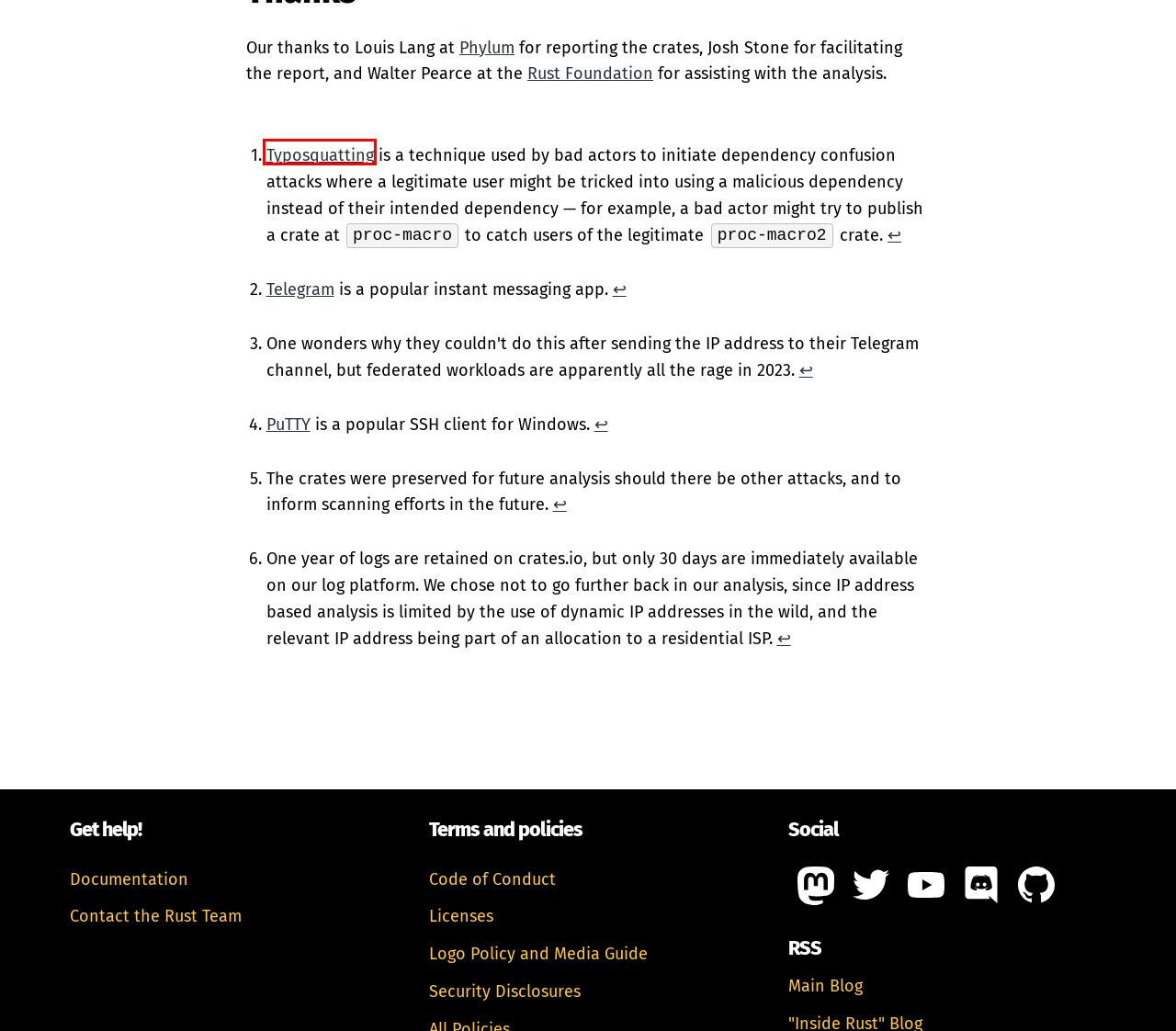Examine the screenshot of a webpage featuring a red bounding box and identify the best matching webpage description for the new page that results from clicking the element within the box. Here are the options:
A. Code of conduct - Rust Programming Language
B. Licenses - Rust Programming Language
C. Security policy - Rust Programming Language
D. Rust Foundation - Logo Policy and Media Guide
E. Download PuTTY - a free SSH and telnet client for Windows
F. npm: Threats and Mitigations | npm Docs
G. Rust Language (@rust@social.rust-lang.org) - Rust Language Mastodon
H. The Rust Programming Language · GitHub

F